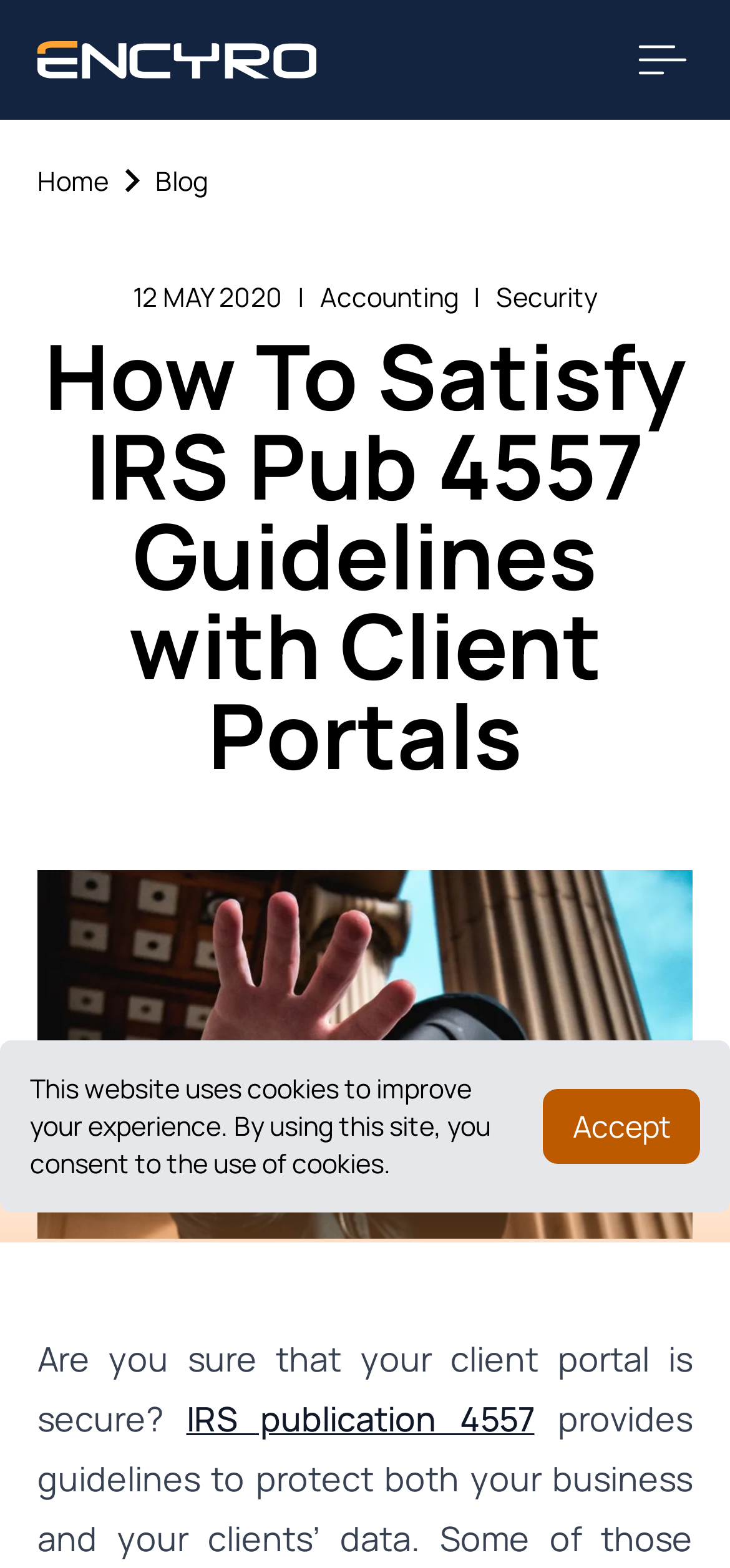Return the bounding box coordinates of the UI element that corresponds to this description: "aria-label="Go to Encyro home page"". The coordinates must be given as four float numbers in the range of 0 and 1, [left, top, right, bottom].

[0.051, 0.026, 0.434, 0.05]